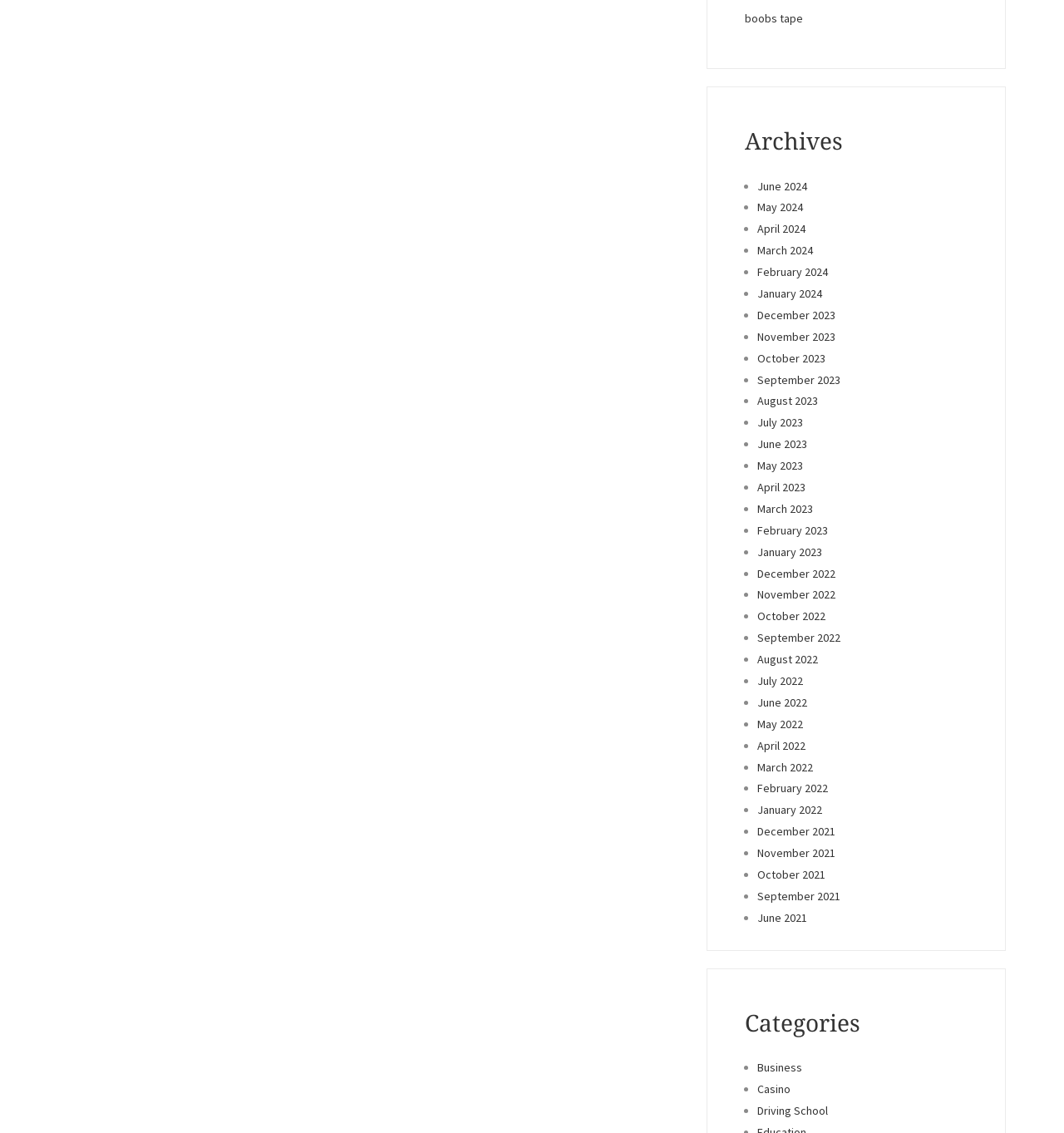Please answer the following query using a single word or phrase: 
How many categories are listed?

3